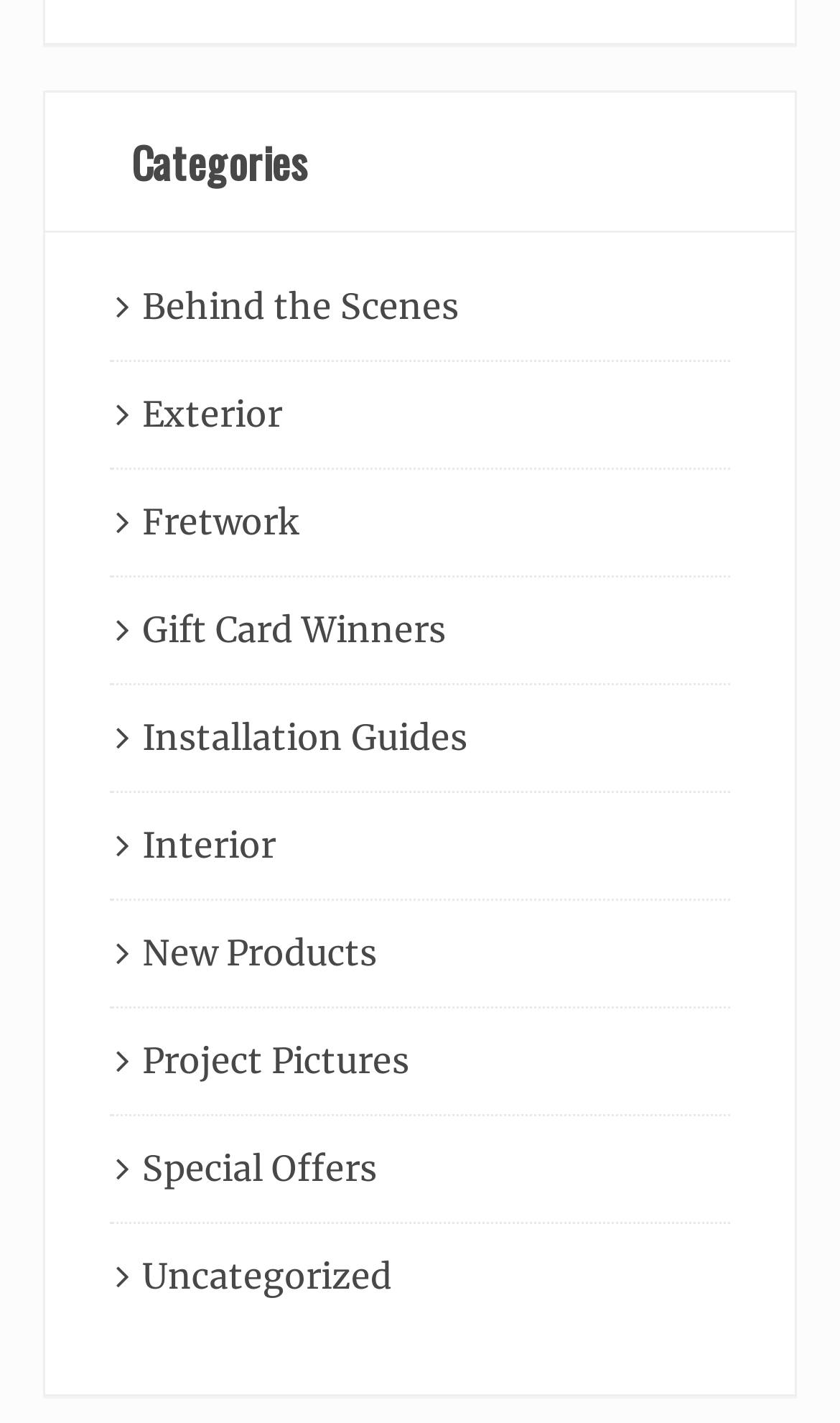What is the last category listed?
From the image, respond with a single word or phrase.

Uncategorized